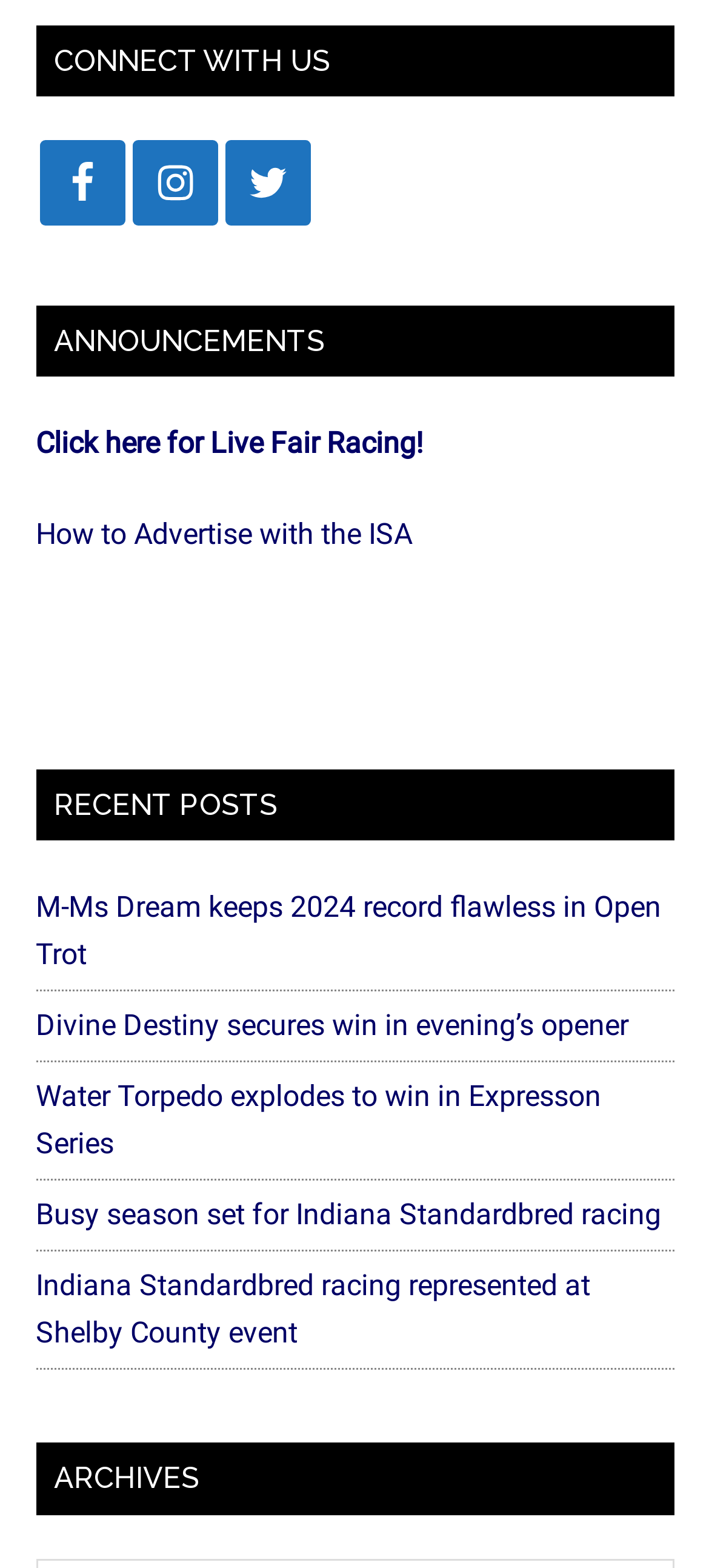Determine the bounding box coordinates of the clickable region to execute the instruction: "Connect with us on Facebook". The coordinates should be four float numbers between 0 and 1, denoted as [left, top, right, bottom].

[0.055, 0.089, 0.176, 0.144]